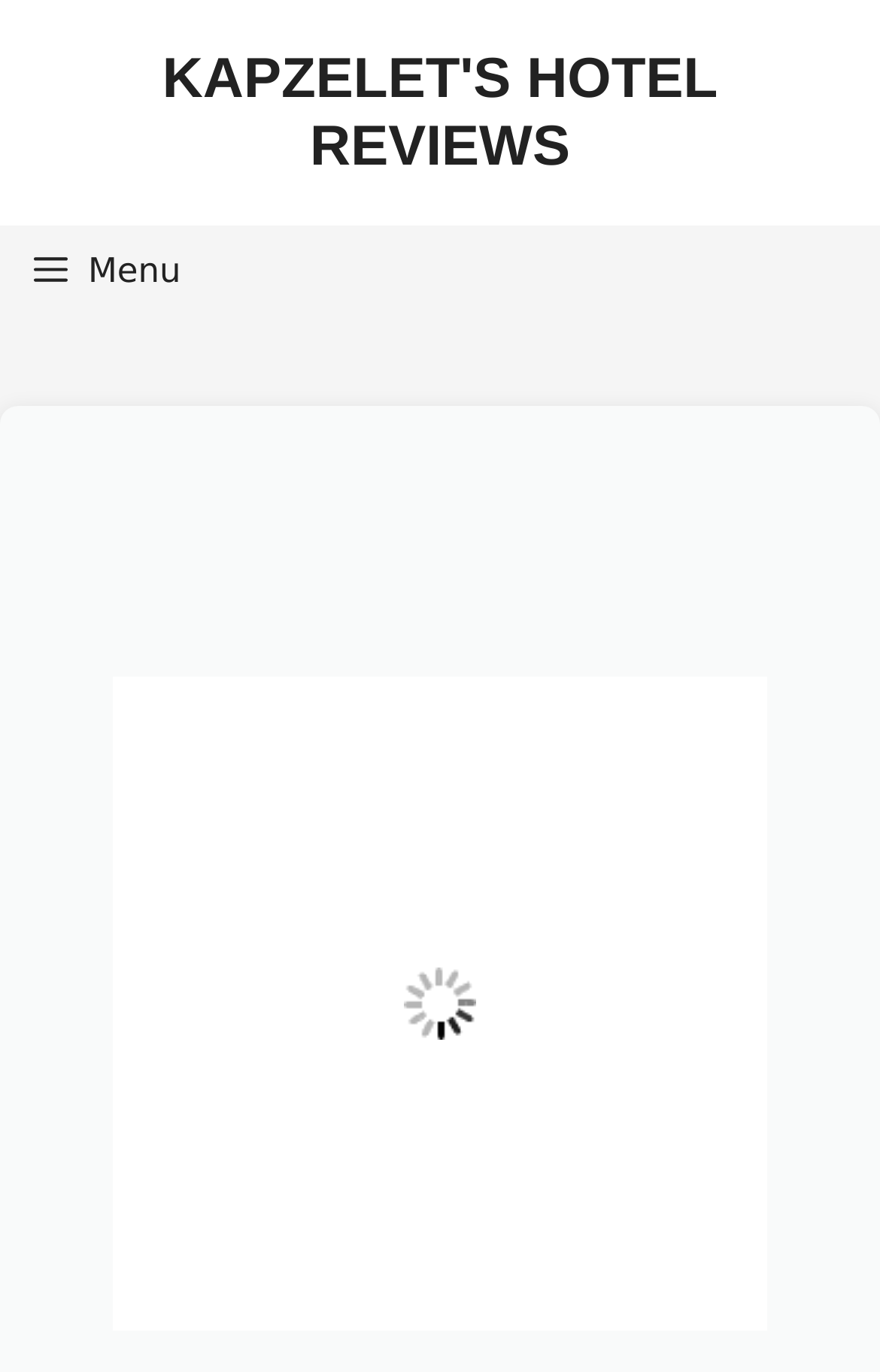Determine the bounding box coordinates for the UI element matching this description: "Menu".

[0.026, 0.164, 0.218, 0.23]